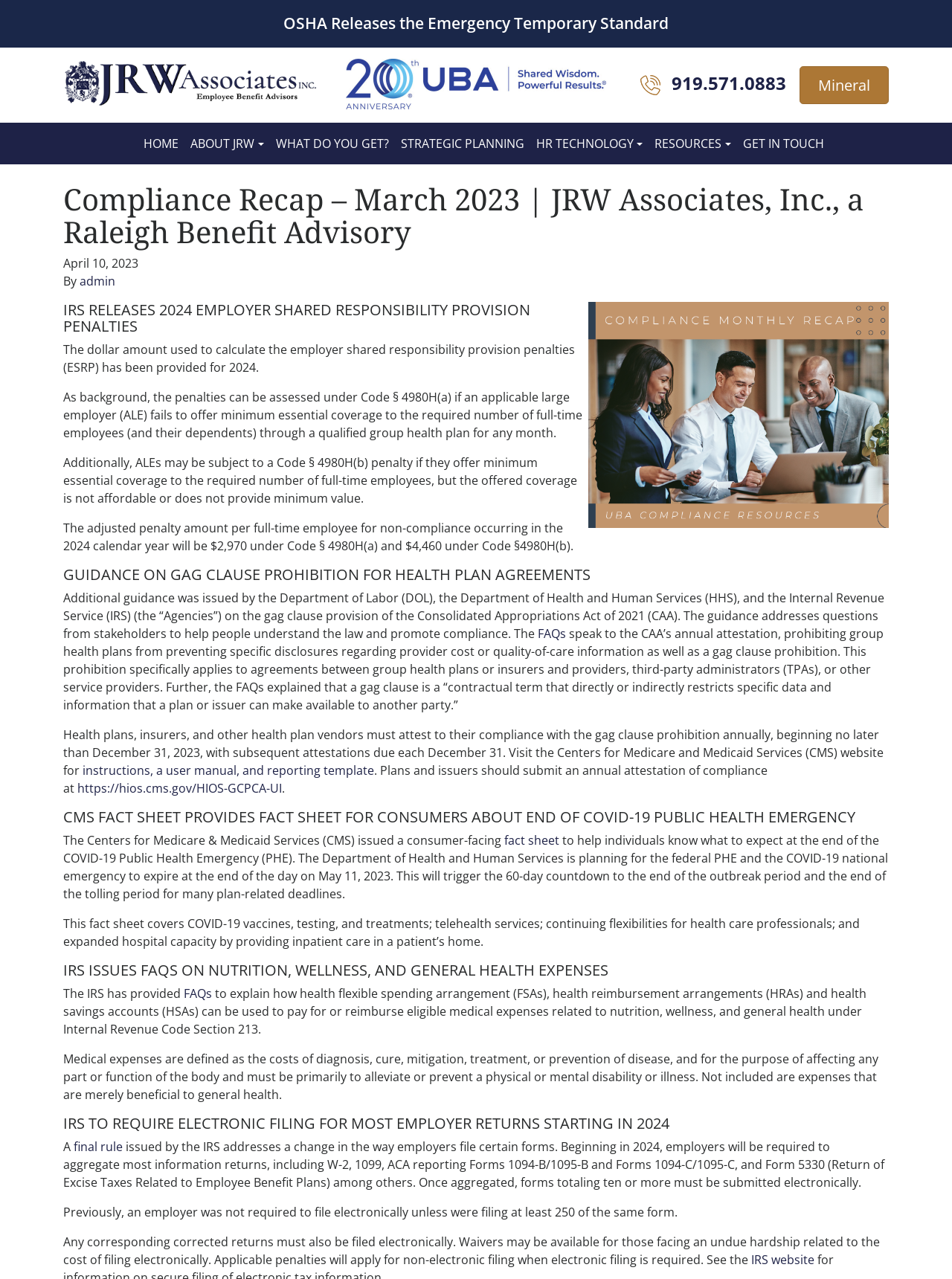Please locate the bounding box coordinates of the region I need to click to follow this instruction: "Click the 'instructions, a user manual, and reporting template' link".

[0.087, 0.596, 0.393, 0.608]